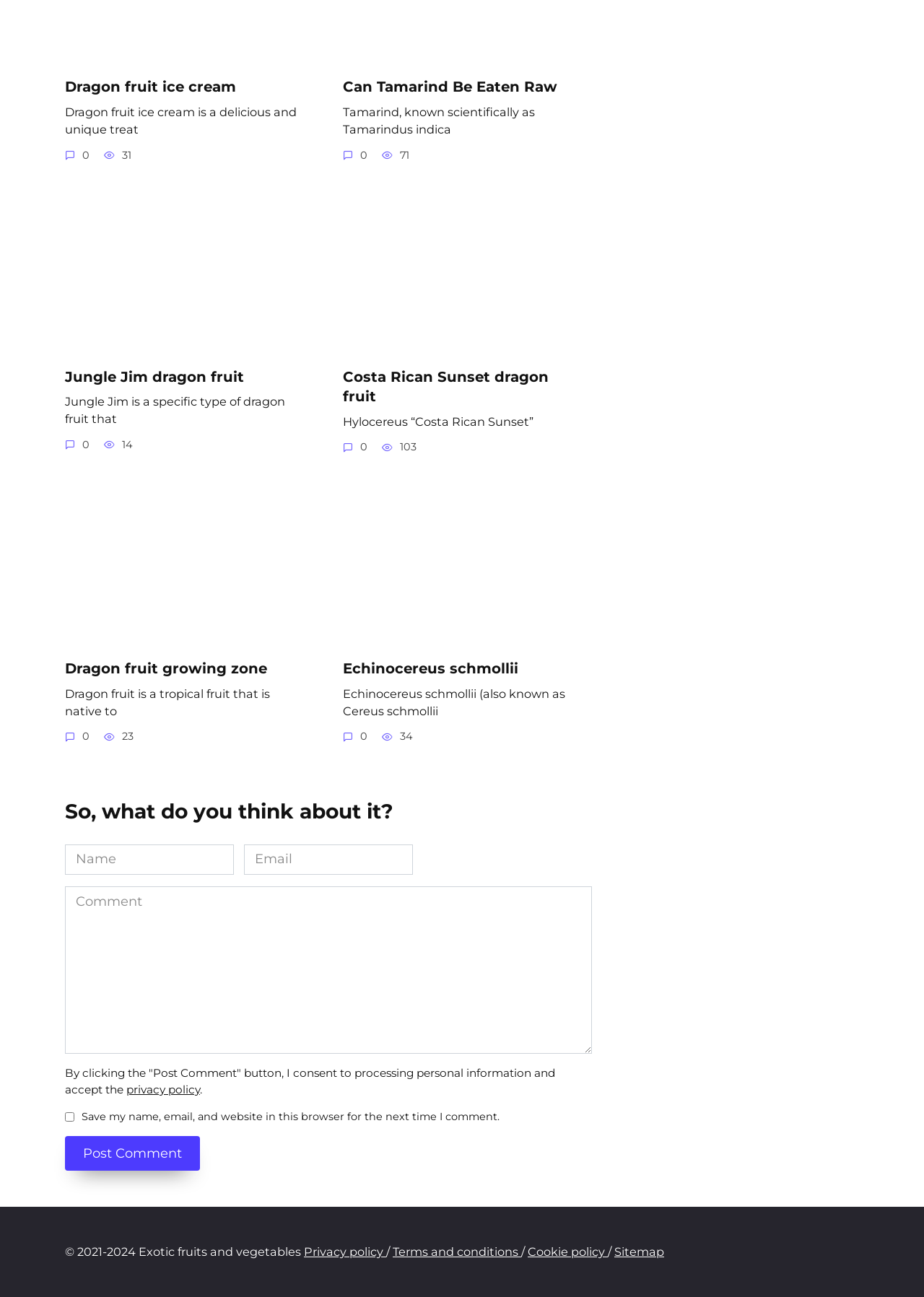What is the topic of the webpage?
Look at the image and answer the question using a single word or phrase.

Dragon fruit